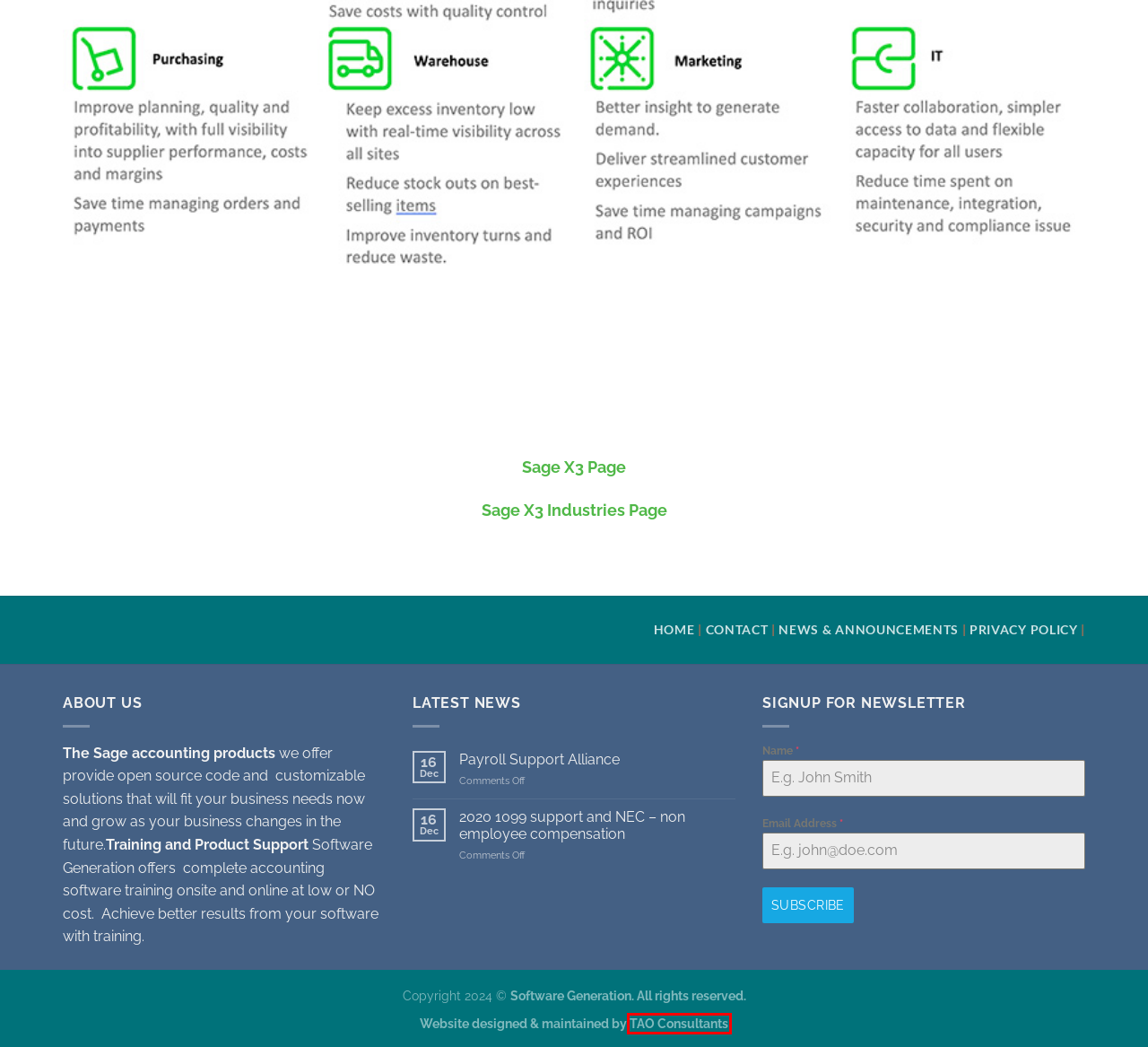Observe the provided screenshot of a webpage that has a red rectangle bounding box. Determine the webpage description that best matches the new webpage after clicking the element inside the red bounding box. Here are the candidates:
A. Software Generation - Business Services - Business Accounting Review - Custom Software Development
B. Accounting and Manufacturing Software Training - Software Generation
C. 2020 1099 support and NEC - non employee compensation - Software Generation
D. Site is undergoing maintenance
E. About Software Generation
F. Contact Software Generation - Software Generation
G. Privacy Policy - Software Generation
H. Payroll tax updates alliance with Strong Software

D